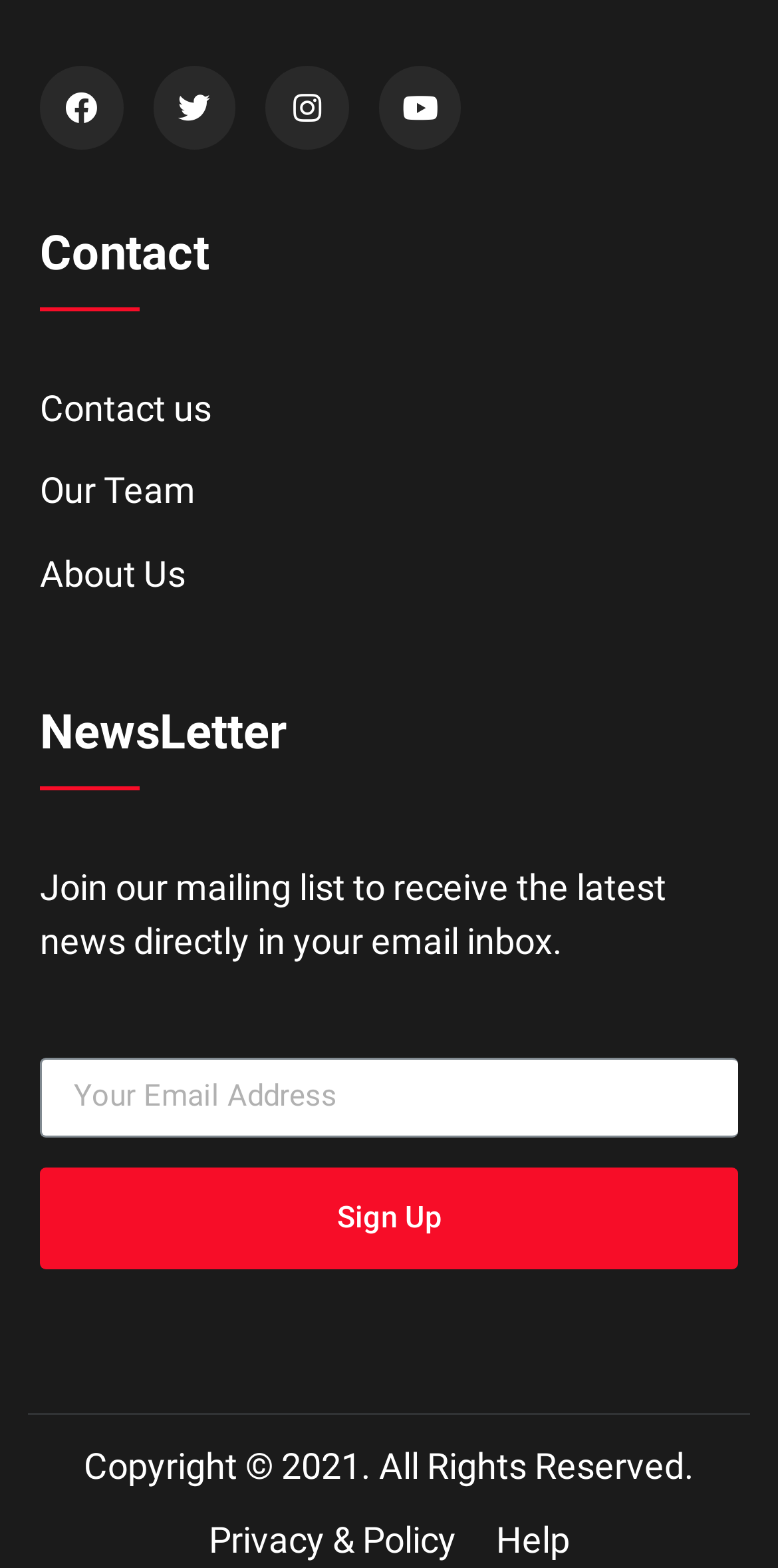Please identify the bounding box coordinates of the region to click in order to complete the given instruction: "Get help". The coordinates should be four float numbers between 0 and 1, i.e., [left, top, right, bottom].

[0.637, 0.964, 0.732, 0.999]